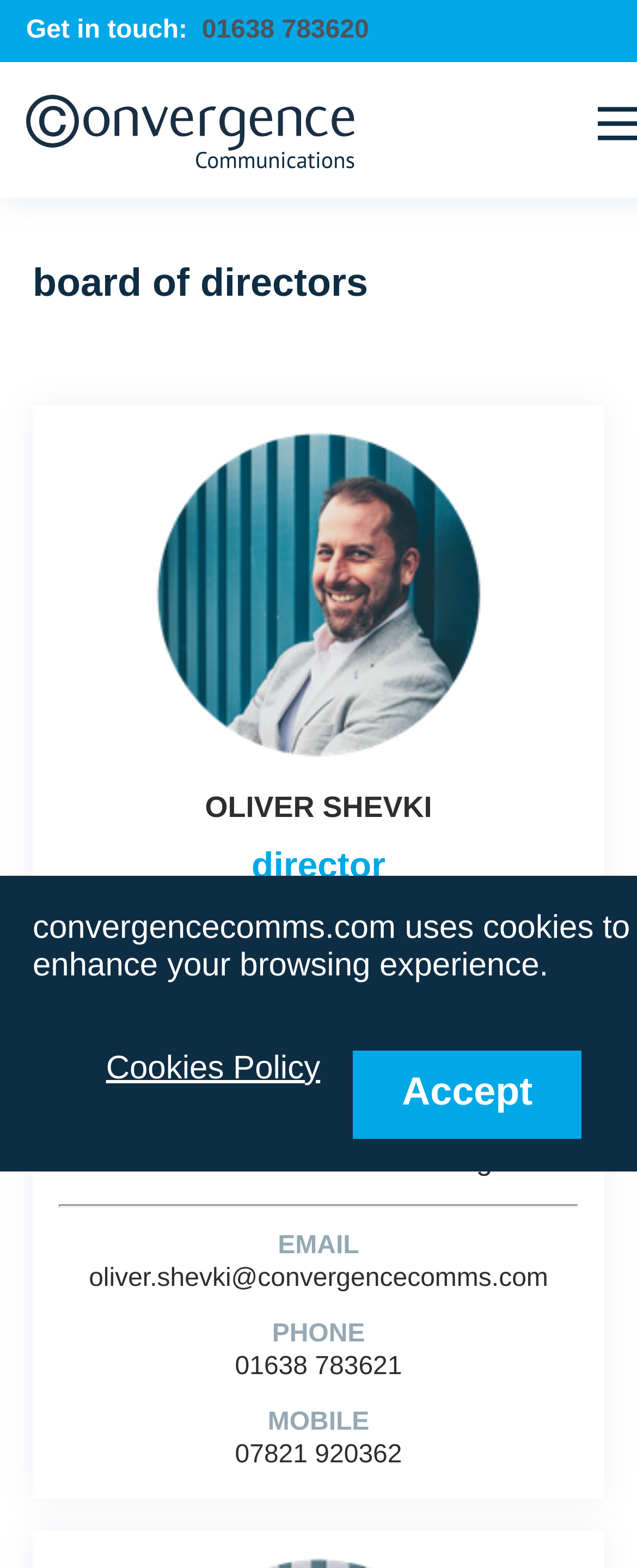Locate the bounding box of the UI element with the following description: "Accept".

[0.554, 0.67, 0.913, 0.726]